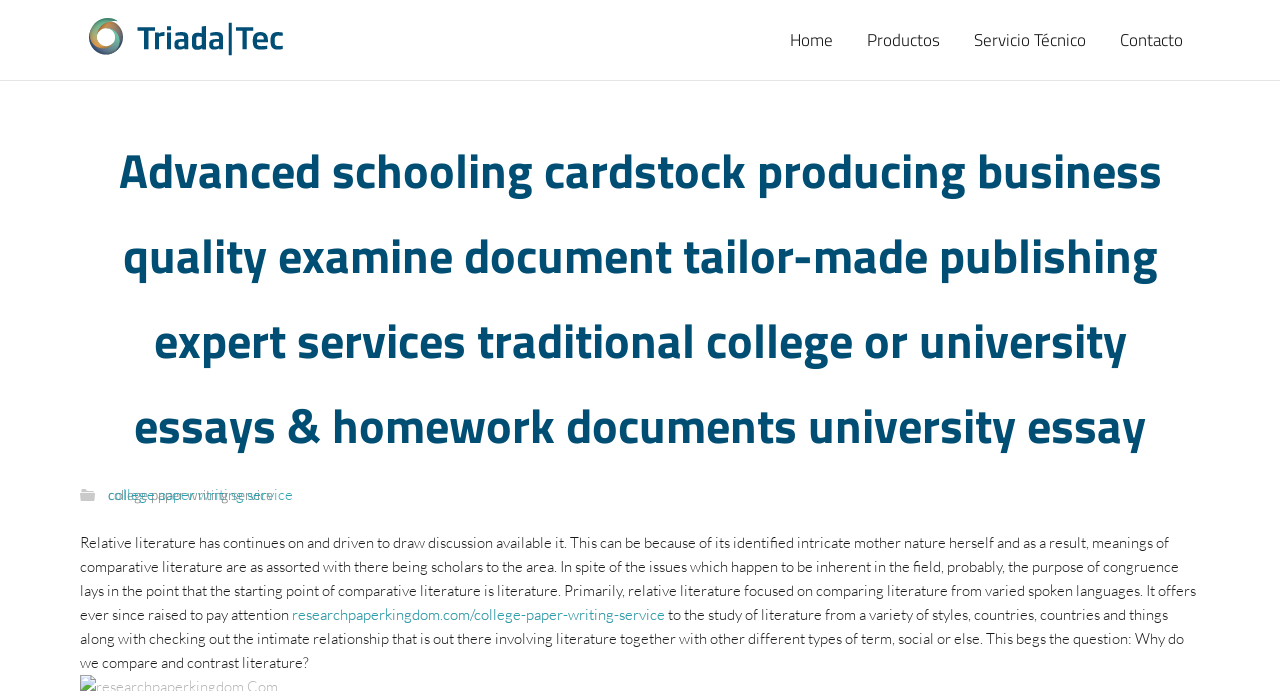Locate the UI element described as follows: "Servicio Técnico". Return the bounding box coordinates as four float numbers between 0 and 1 in the order [left, top, right, bottom].

[0.748, 0.0, 0.862, 0.116]